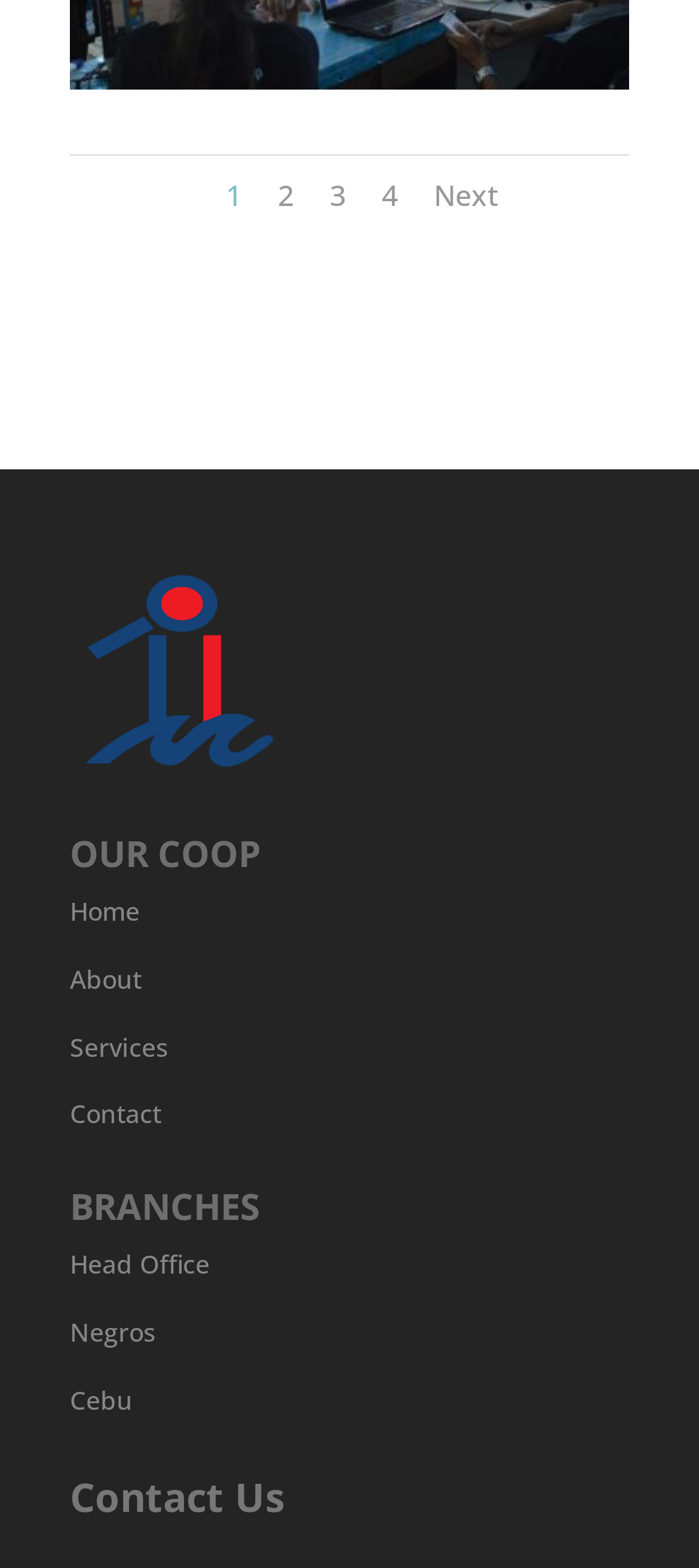Find the bounding box coordinates for the element that must be clicked to complete the instruction: "view about page". The coordinates should be four float numbers between 0 and 1, indicated as [left, top, right, bottom].

[0.1, 0.613, 0.203, 0.635]